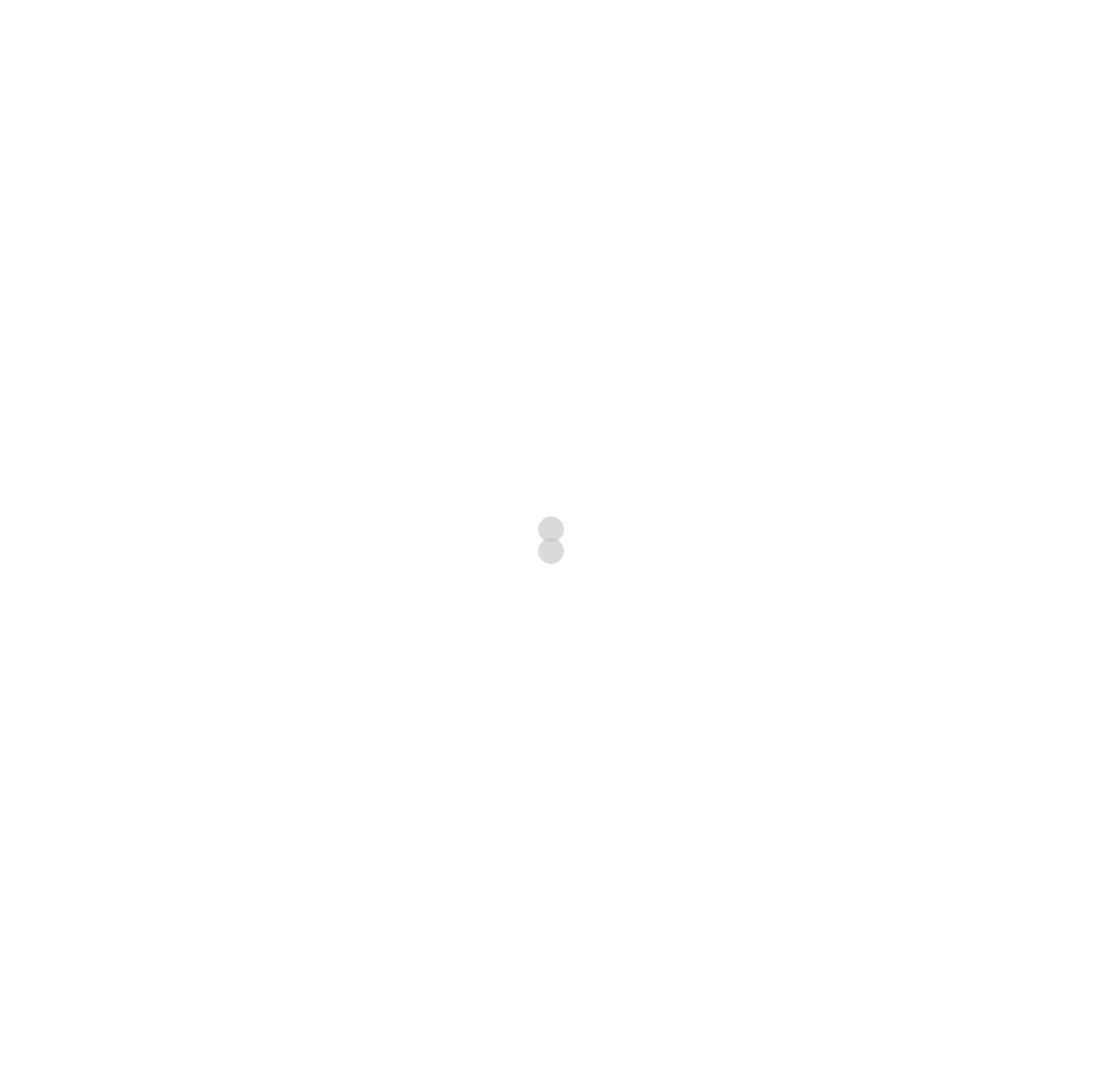Highlight the bounding box coordinates of the element that should be clicked to carry out the following instruction: "Contact us". The coordinates must be given as four float numbers ranging from 0 to 1, i.e., [left, top, right, bottom].

[0.826, 0.051, 0.88, 0.07]